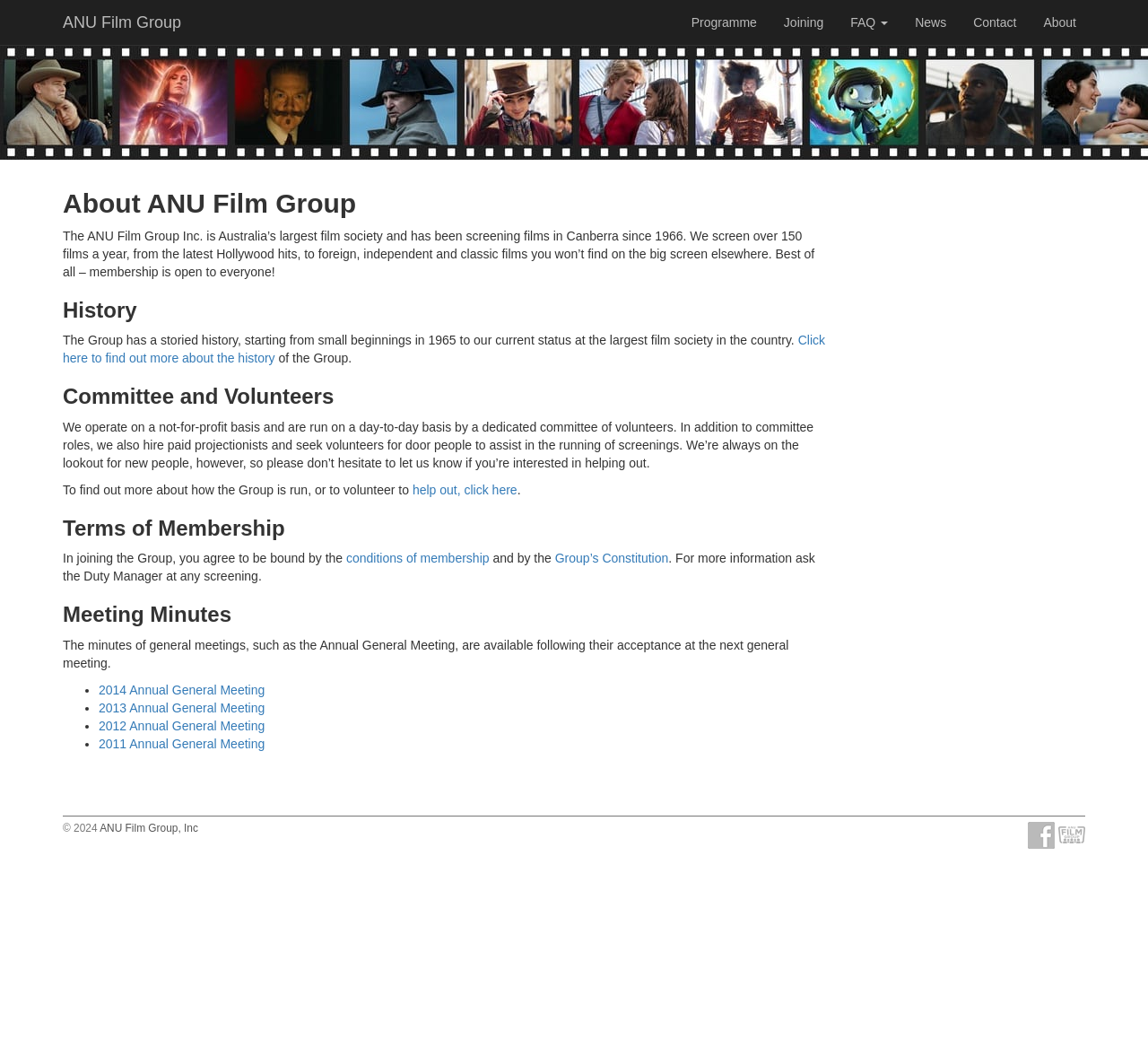Highlight the bounding box coordinates of the element you need to click to perform the following instruction: "Find out more about the conditions of membership."

[0.302, 0.526, 0.426, 0.54]